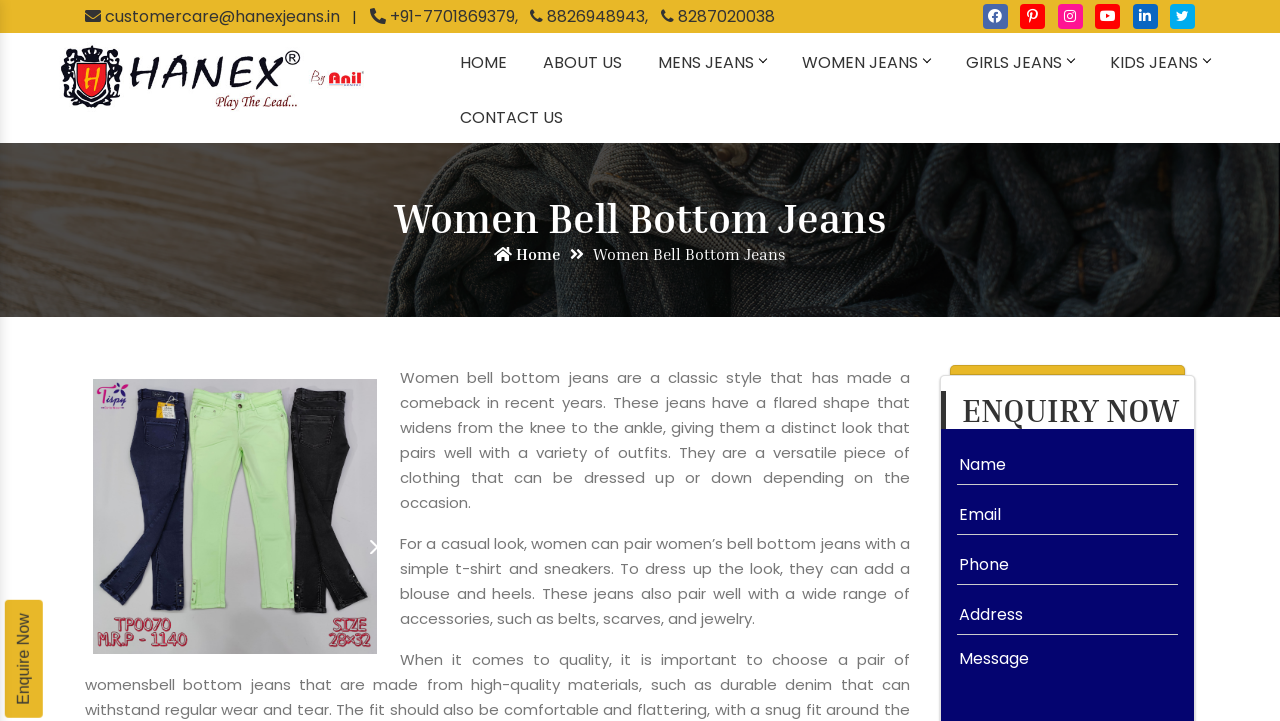Locate the bounding box coordinates of the segment that needs to be clicked to meet this instruction: "Click on the 'BUSINESS' link".

None